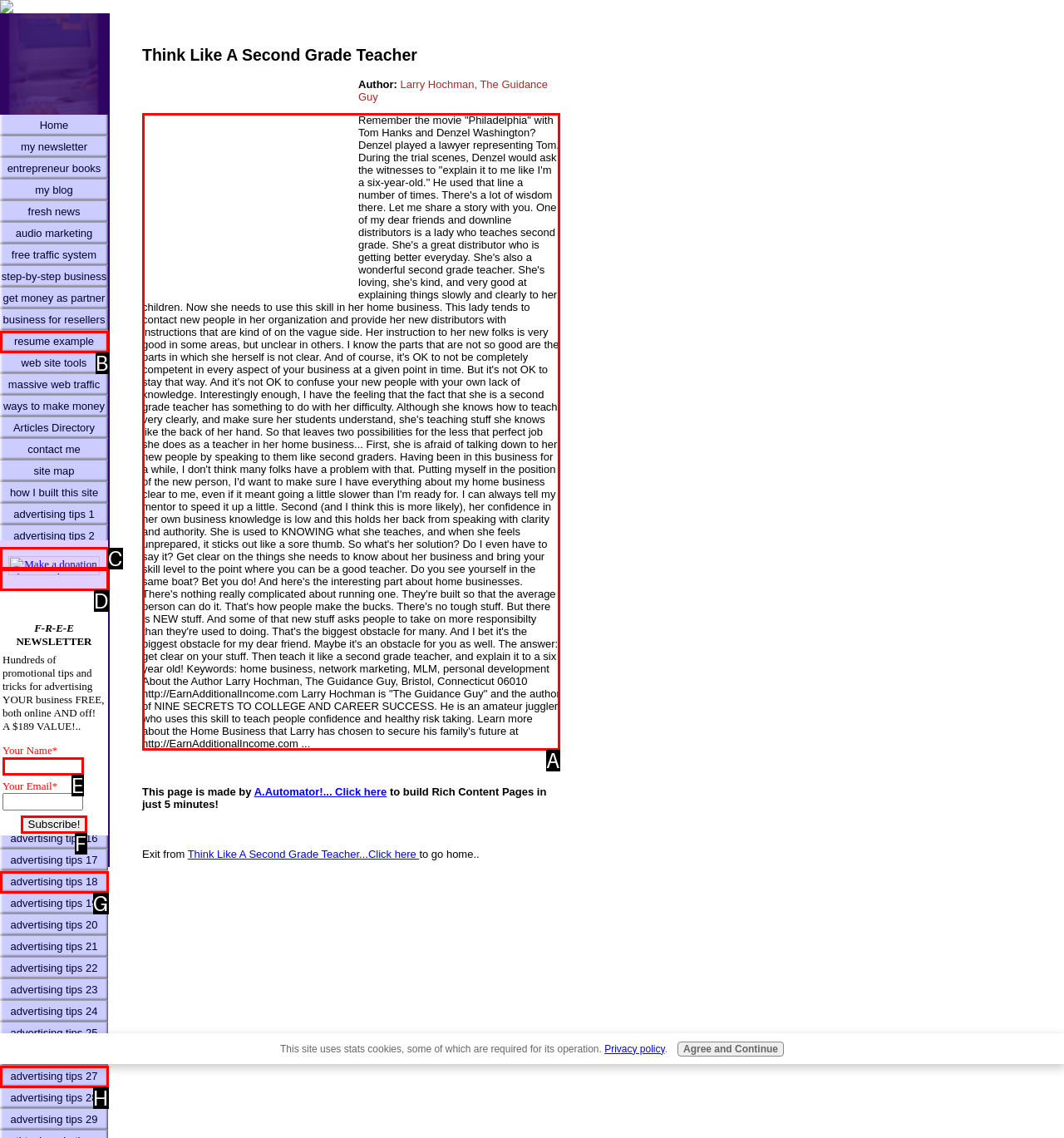Which HTML element should be clicked to fulfill the following task: Search for a location or MLS number?
Reply with the letter of the appropriate option from the choices given.

None